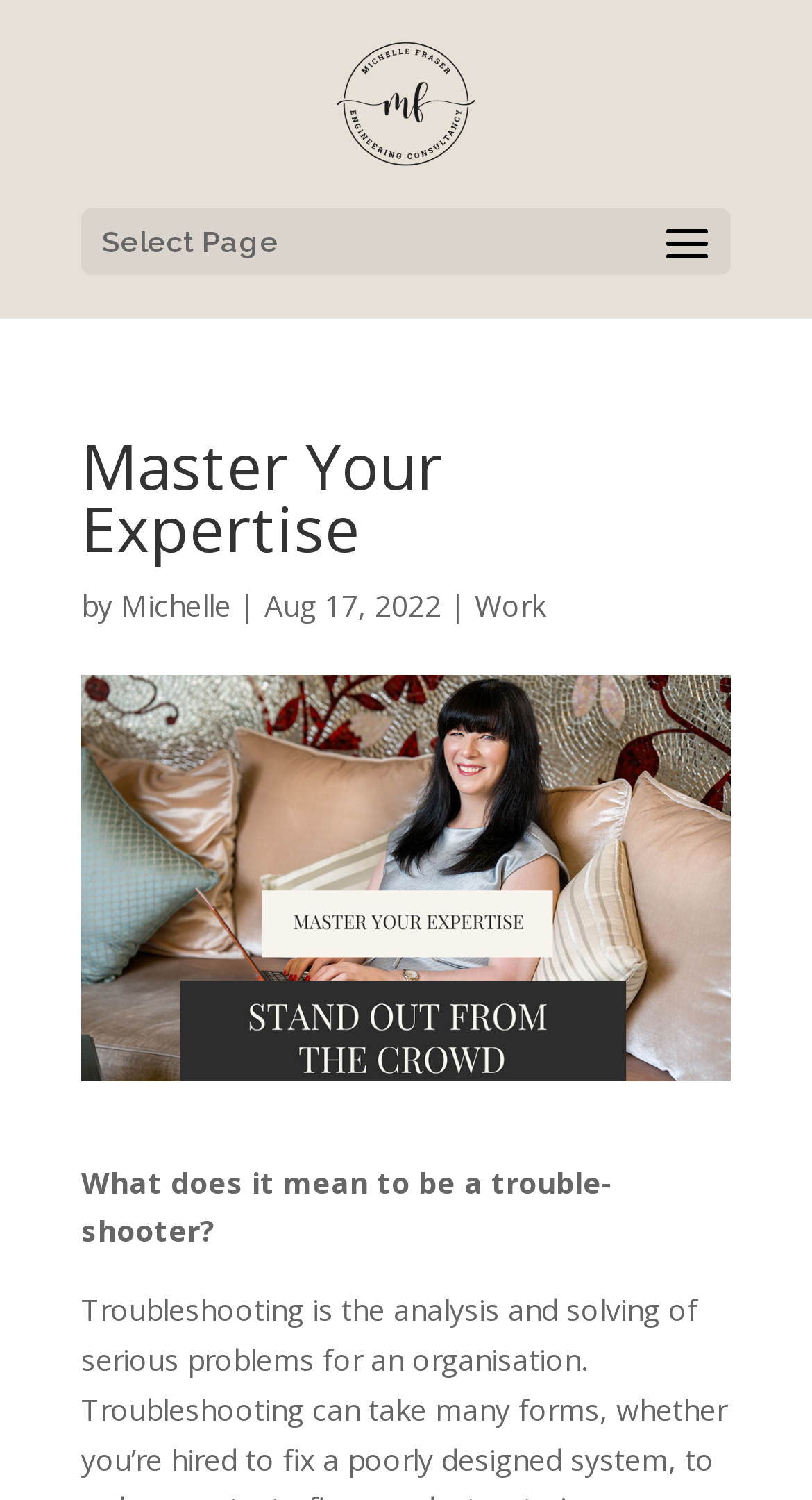What is the name of the person in the image?
Refer to the image and give a detailed answer to the question.

I found the answer by looking at the image with the OCR text 'Michelle Fraser' which suggests that the person in the image is Michelle Fraser.